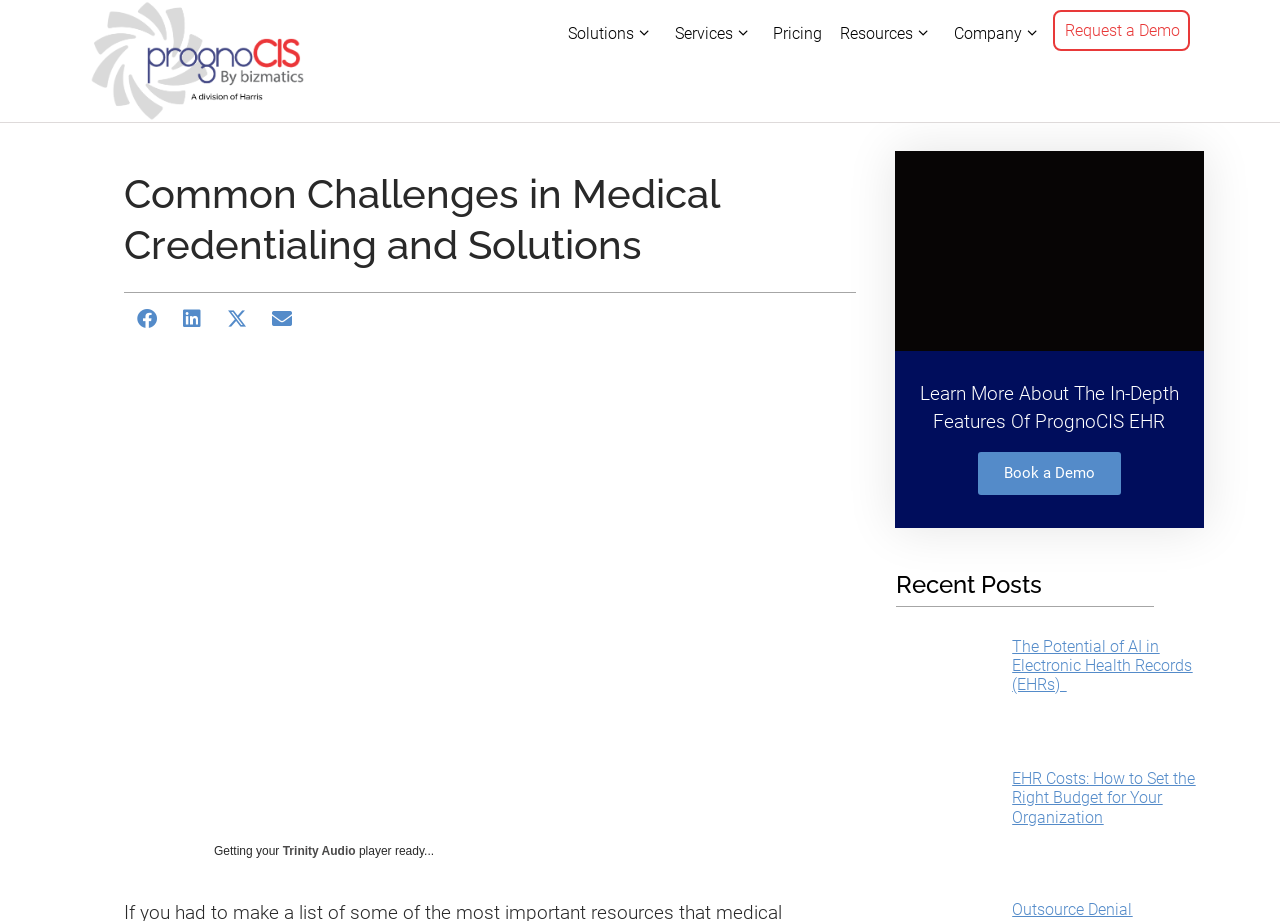Identify the bounding box coordinates of the region that should be clicked to execute the following instruction: "Share on facebook".

[0.097, 0.322, 0.132, 0.371]